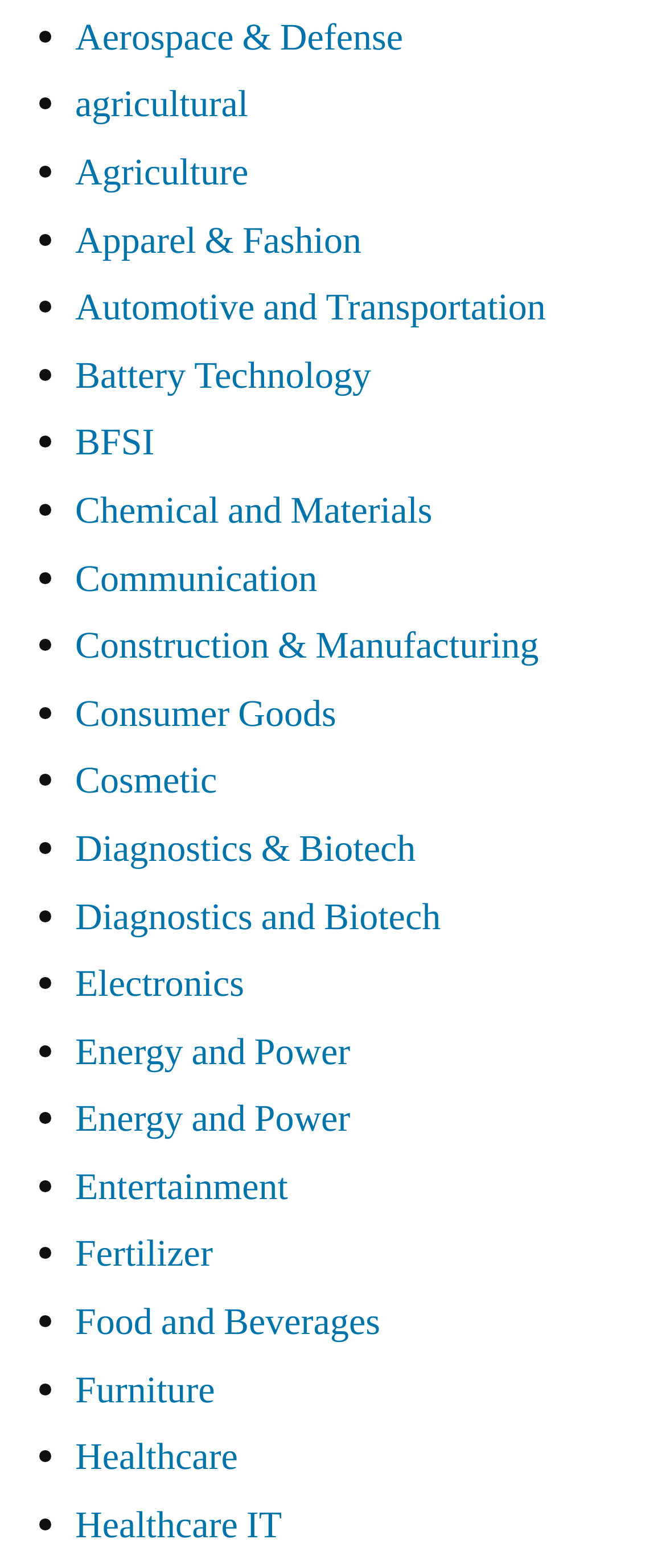What is the last industry listed?
Using the image as a reference, give a one-word or short phrase answer.

Healthcare IT